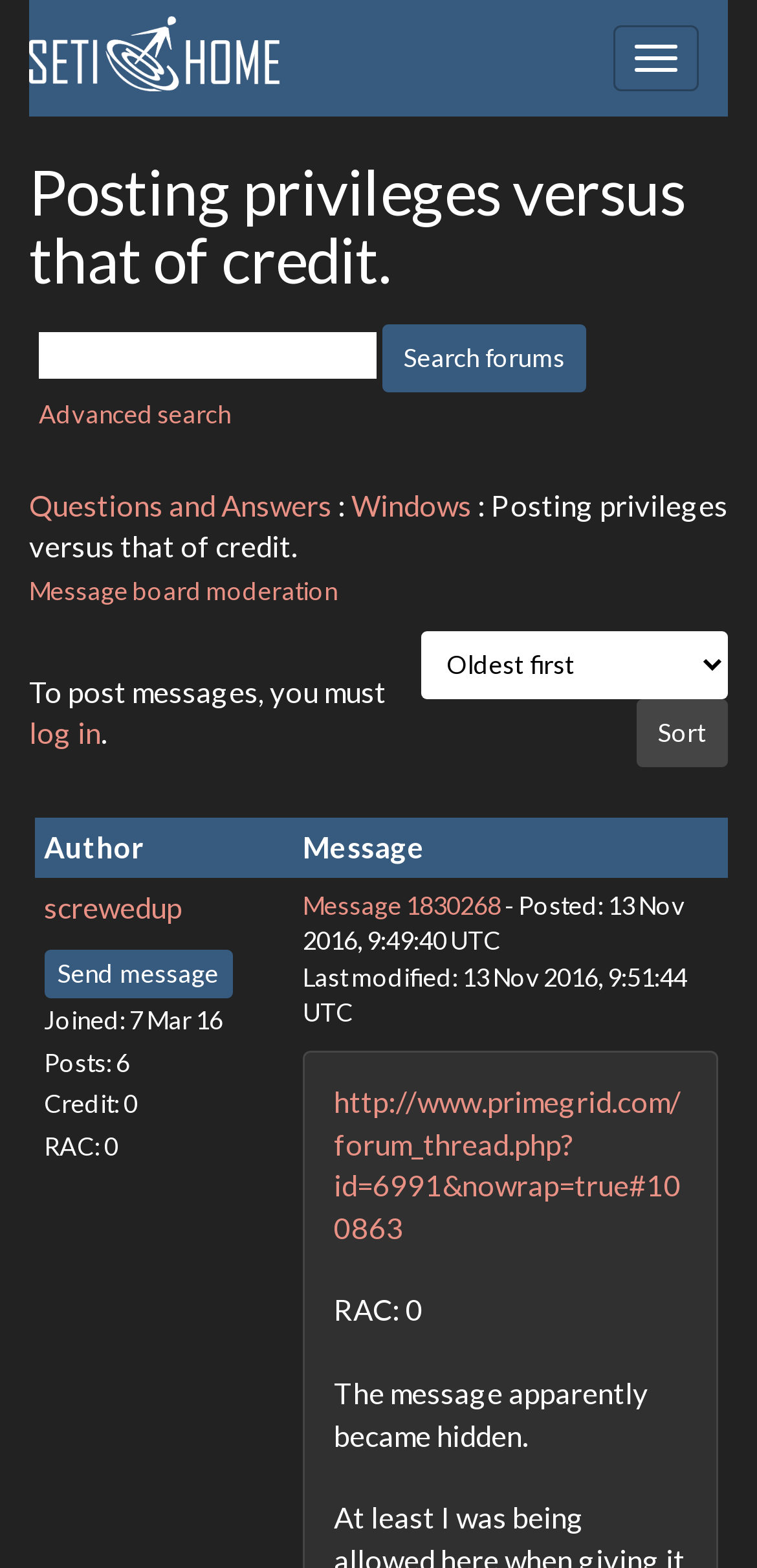How many links are there in the first table row?
Based on the image, answer the question with as much detail as possible.

I analyzed the first table row and found two links, 'Search forums' and 'Advanced search', which suggests that there are two links in the first table row.